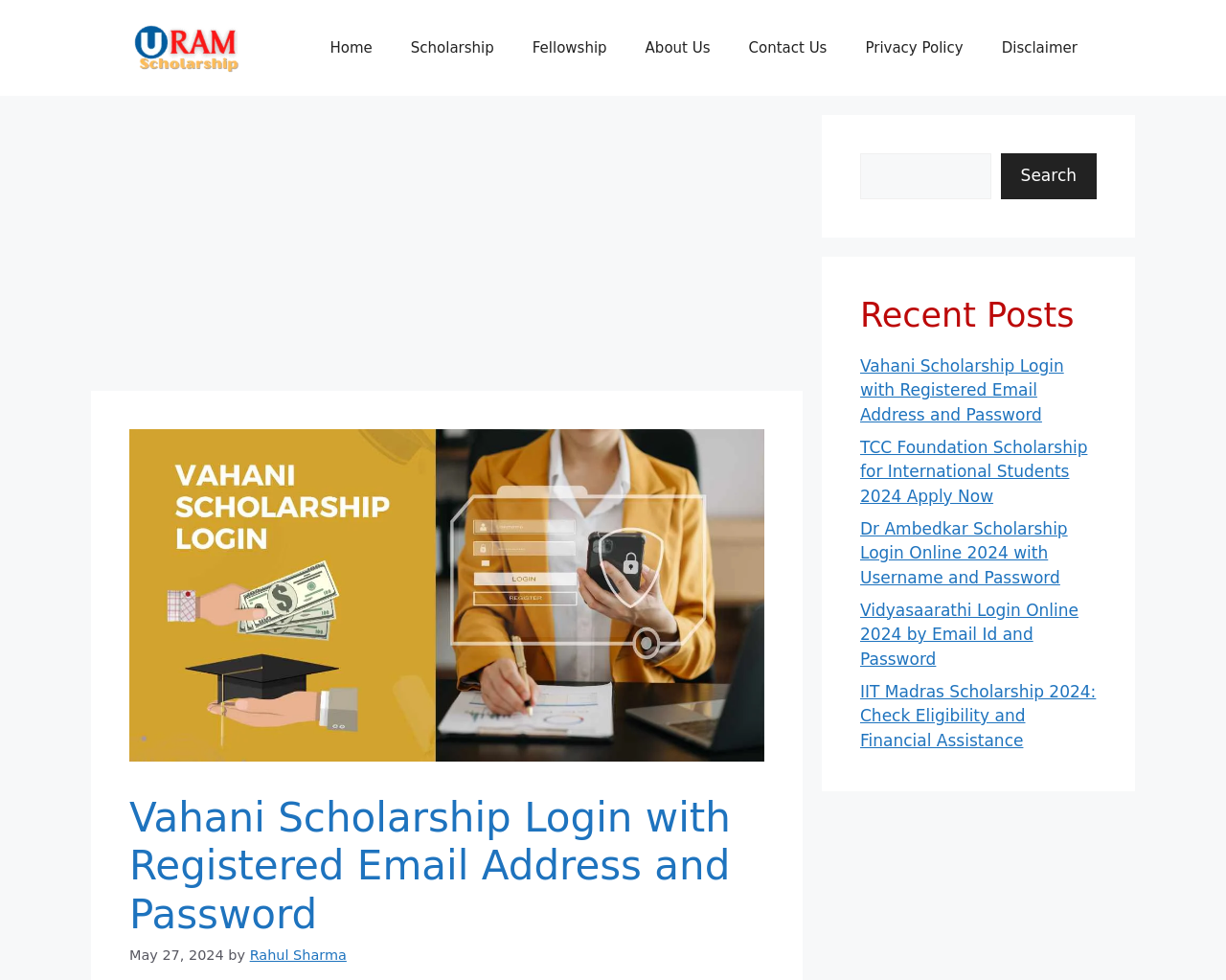What is the search function for on this webpage?
Provide a detailed and well-explained answer to the question.

The search function on this webpage is likely used to search for specific content or keywords within the website, as it is accompanied by a search box and a search button.